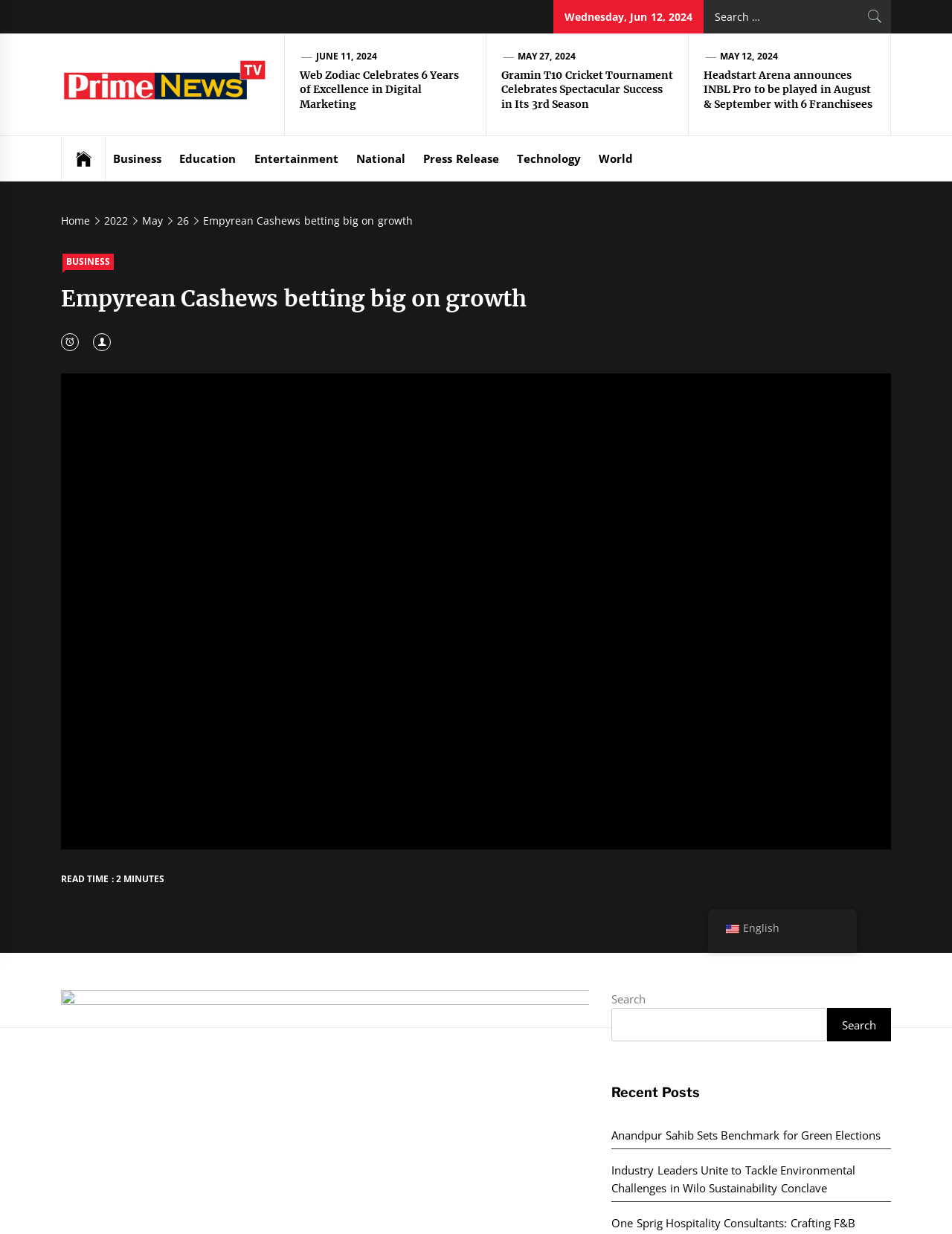Highlight the bounding box coordinates of the element you need to click to perform the following instruction: "Switch to English language."

[0.744, 0.74, 0.9, 0.765]